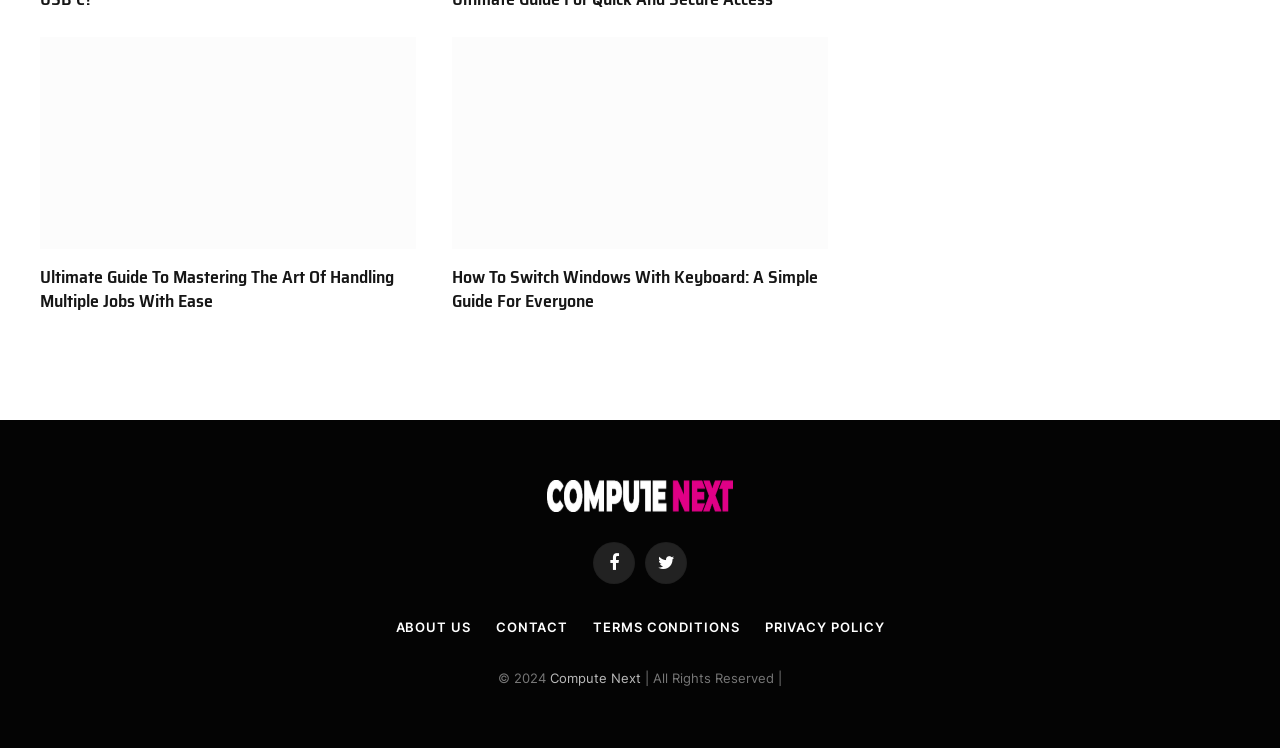Show the bounding box coordinates of the element that should be clicked to complete the task: "Go to the About Us page".

[0.309, 0.828, 0.368, 0.849]